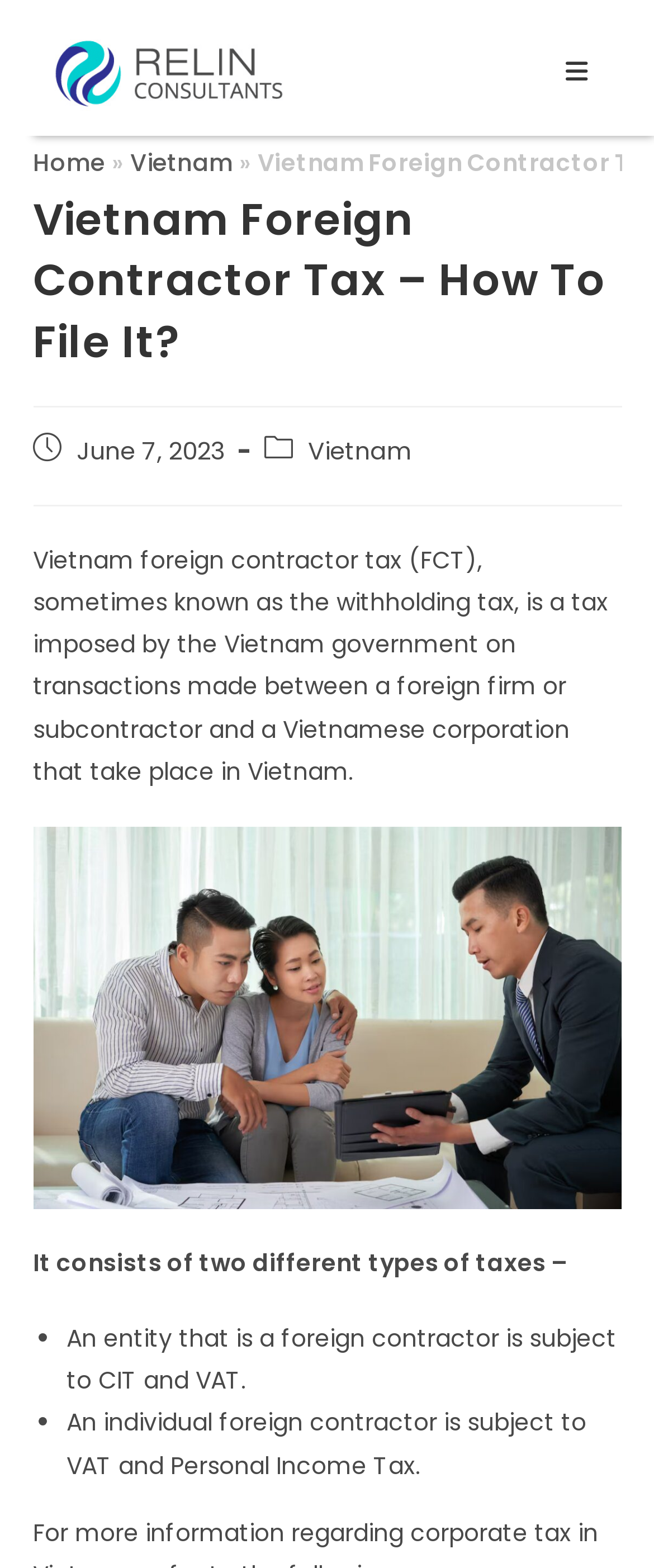What is Vietnam Foreign Contractor Tax?
Look at the image and respond with a one-word or short-phrase answer.

Tax on foreign organisations and individuals